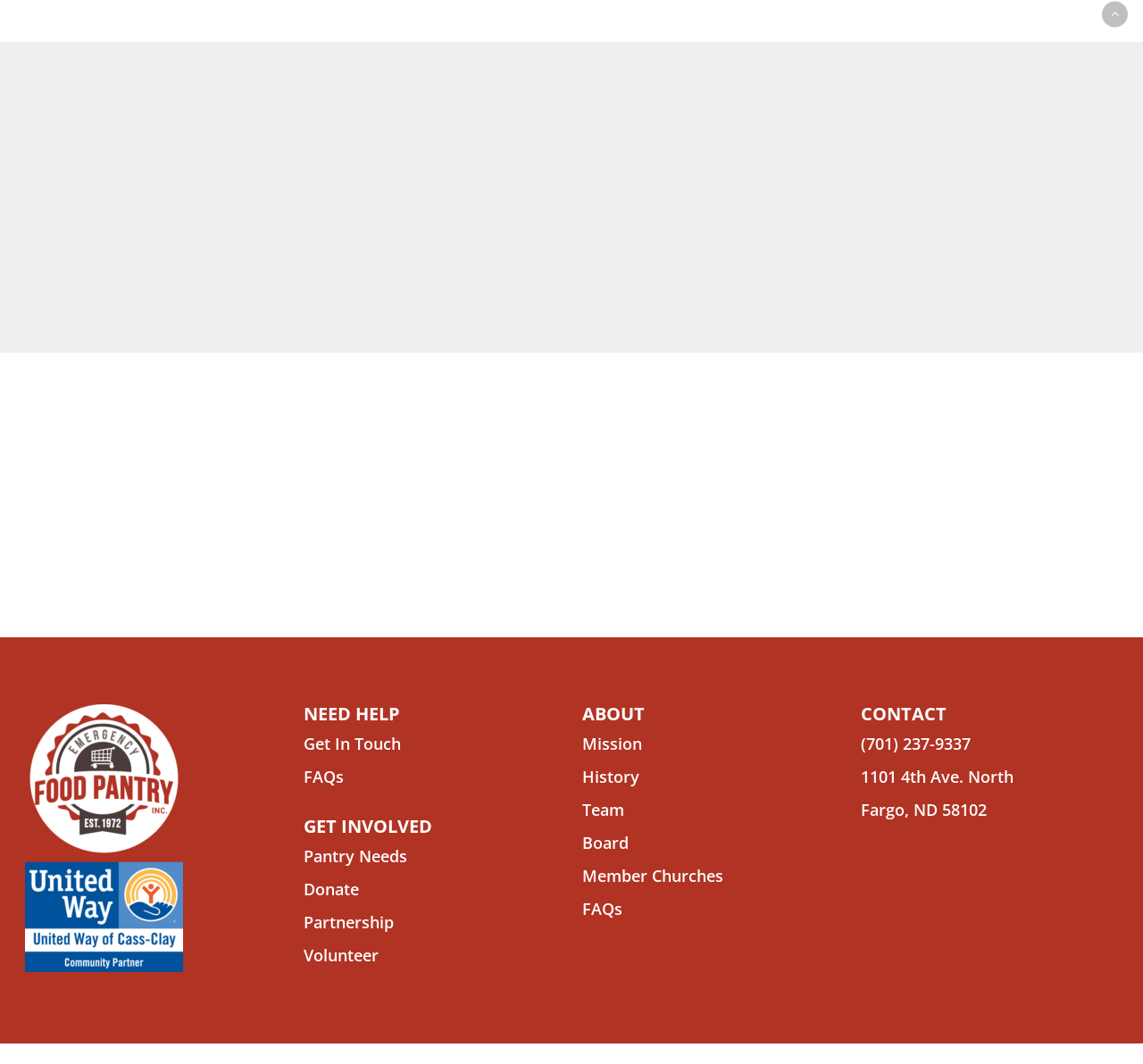Determine the bounding box for the UI element as described: "View Tasks". The coordinates should be represented as four float numbers between 0 and 1, formatted as [left, top, right, bottom].

[0.114, 0.3, 0.219, 0.323]